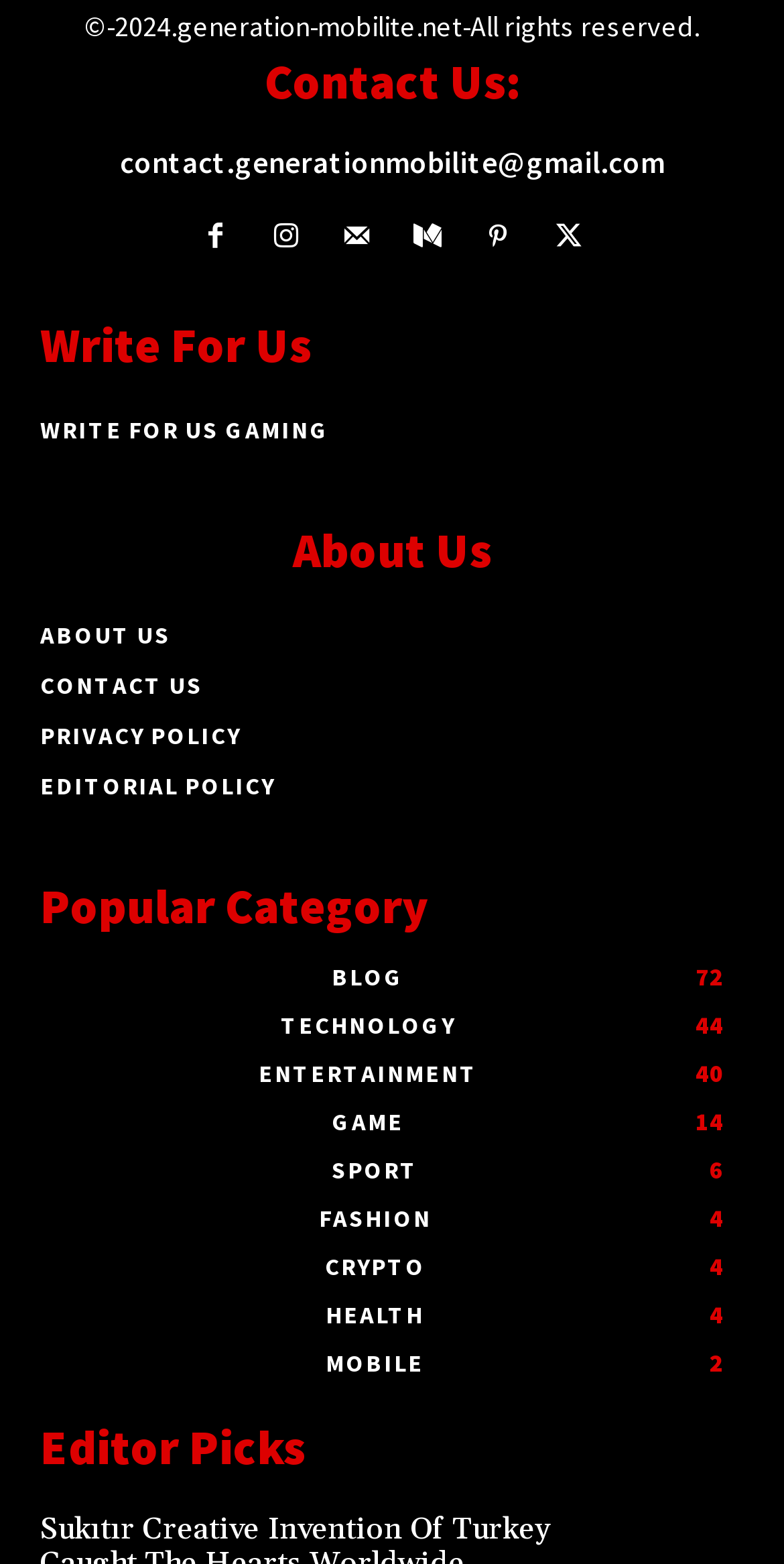Predict the bounding box coordinates of the area that should be clicked to accomplish the following instruction: "View About Us page". The bounding box coordinates should consist of four float numbers between 0 and 1, i.e., [left, top, right, bottom].

[0.051, 0.39, 0.949, 0.422]